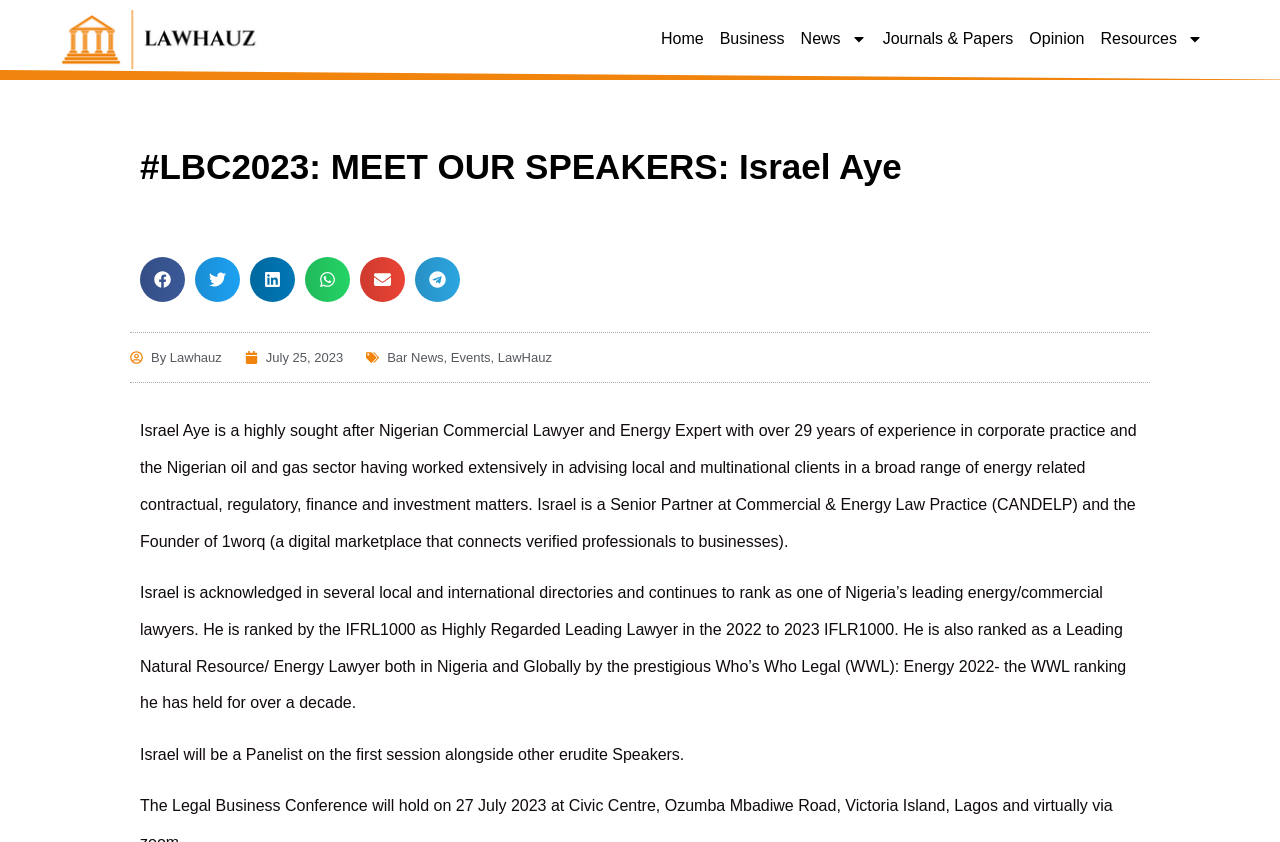Detail the various sections and features present on the webpage.

The webpage is about Israel Aye, a Nigerian Commercial Lawyer and Energy Expert. At the top left, there is a link with no text, followed by a series of links to different sections of the website, including "Home", "Business", "News", "Journals & Papers", "Opinion", and "Resources". Each of these links has a small icon to the right, represented by an image element.

Below these links, there is a large heading that reads "#LBC2023: MEET OUR SPEAKERS: Israel Aye - Lawhauz". To the right of this heading, there are five buttons to share the page on various social media platforms, including Facebook, Twitter, LinkedIn, WhatsApp, and Email. Each button has a small icon representing the respective platform.

Below the sharing buttons, there are several links to related topics, including "By Lawhauz", "July 25, 2023", "Bar News", "Events", and "LawHauz". These links are arranged horizontally and are separated by commas.

The main content of the page is a biography of Israel Aye, which is divided into three paragraphs. The first paragraph describes his experience and expertise in the energy sector. The second paragraph mentions his rankings and recognition in various directories, including the IFLR1000 and Who's Who Legal. The third paragraph mentions that he will be a panelist on the first session alongside other speakers.

Overall, the webpage has a simple and organized layout, with clear headings and concise text. The use of icons and images adds visual interest to the page.